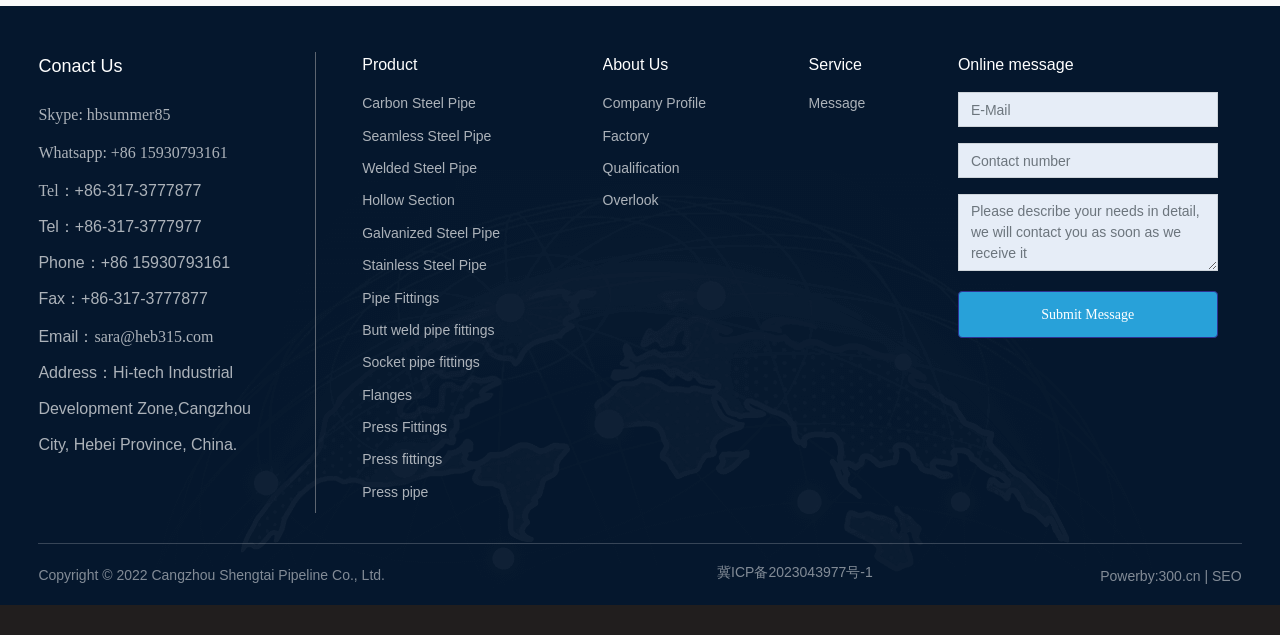Analyze the image and answer the question with as much detail as possible: 
What is the company's Skype ID?

The company's Skype ID can be found in the contact information section, which is located at the top left of the webpage. The section lists various contact methods, including Skype, WhatsApp, phone numbers, and email. The Skype ID is 'hbsummer85'.